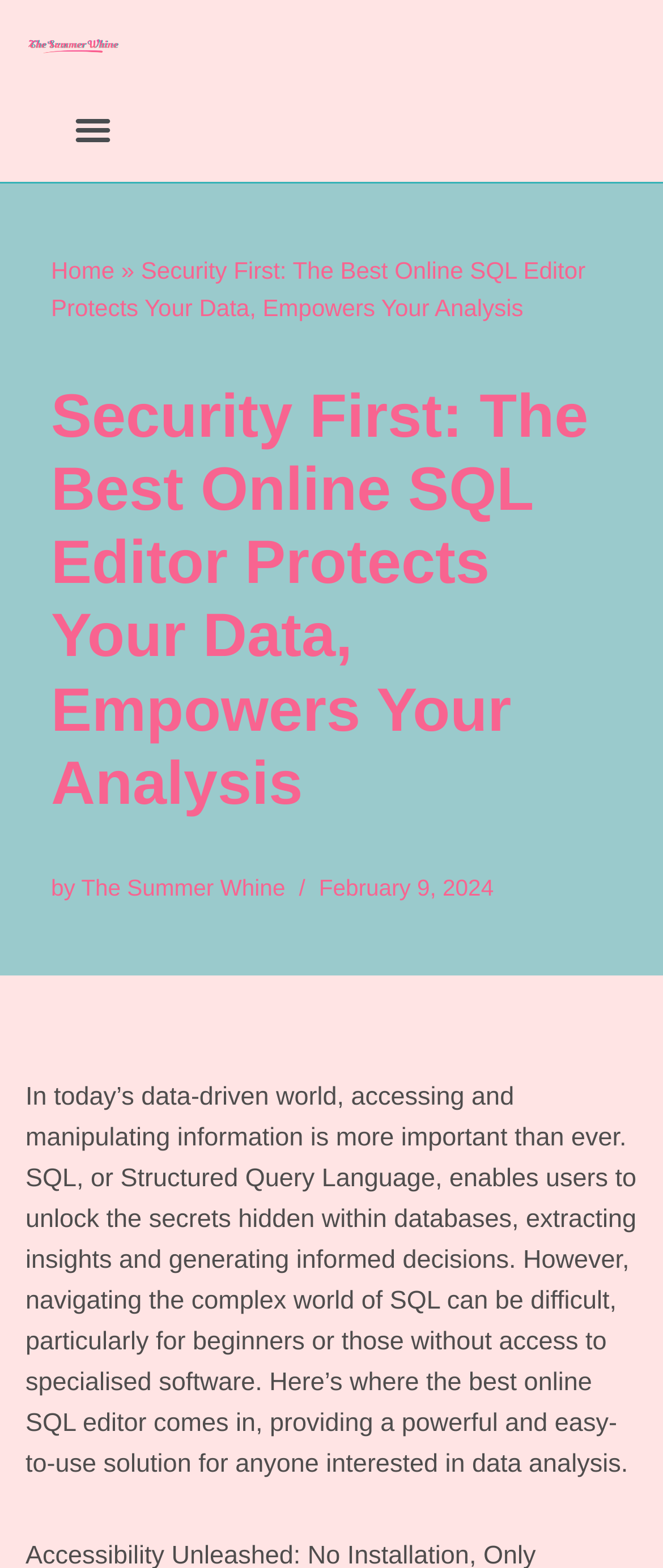What is the name of the webpage?
Please respond to the question with a detailed and well-explained answer.

I found the name of the webpage by looking at the root element, which contains the text 'Security First: The Best Online SQL Editor Protects Your Data, Empowers Your Analysis - The Summer Whine'. The first part of this text, 'Security First', appears to be the name of the webpage.